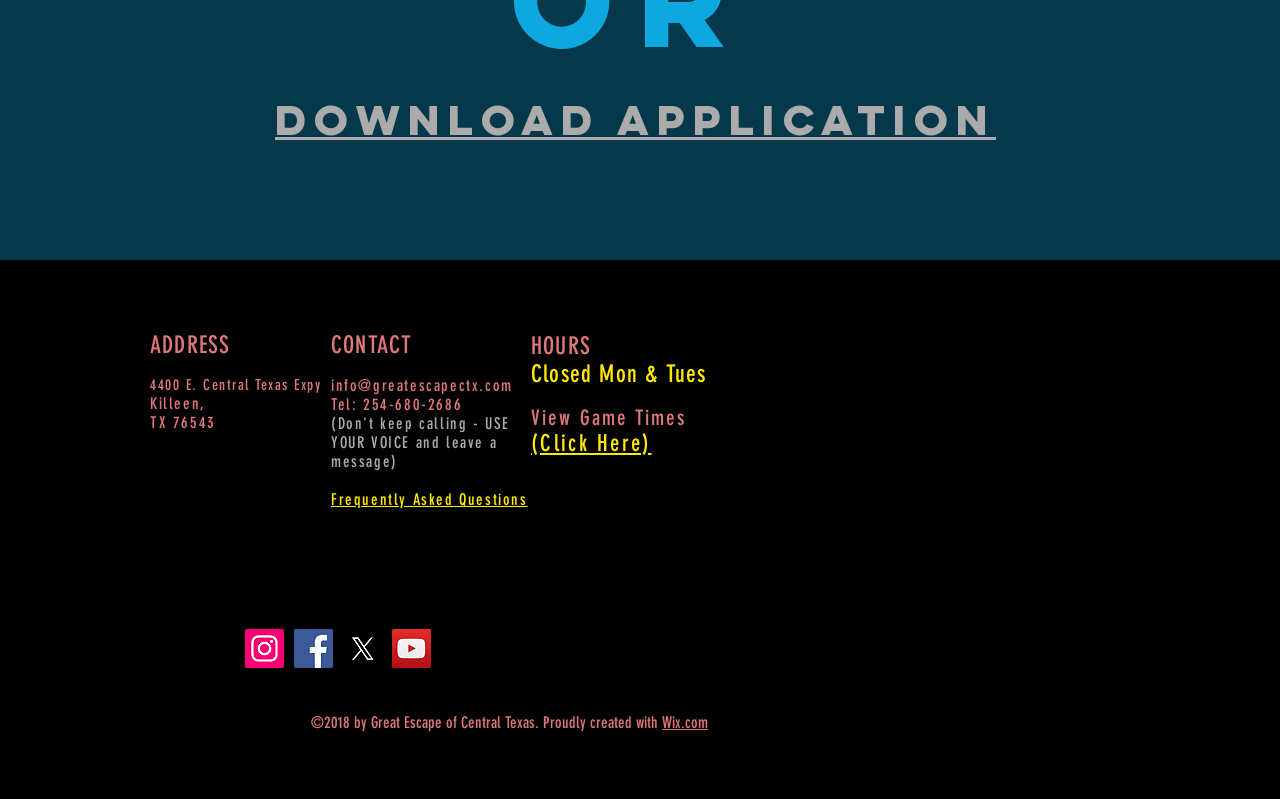Please mark the bounding box coordinates of the area that should be clicked to carry out the instruction: "Download application".

[0.215, 0.116, 0.778, 0.184]